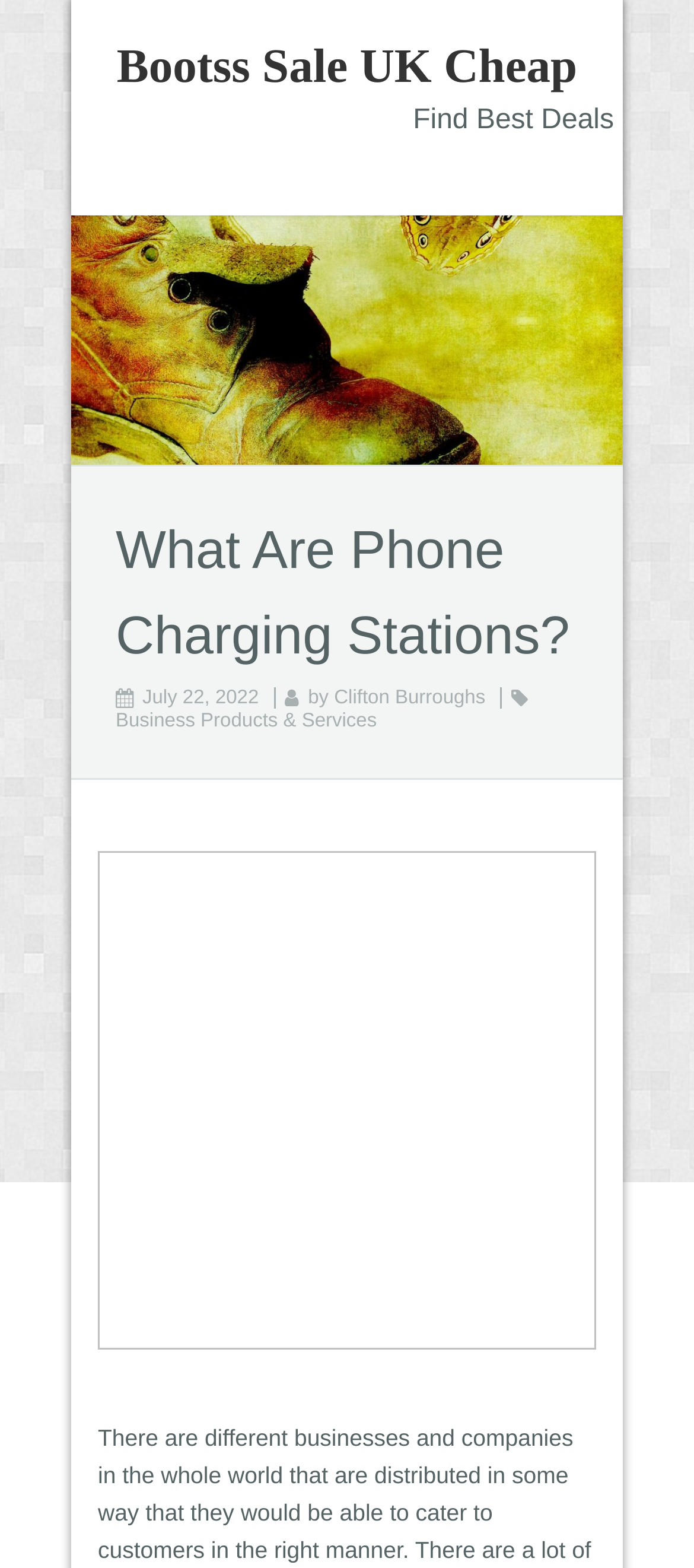Please find and generate the text of the main heading on the webpage.

Bootss Sale UK Cheap